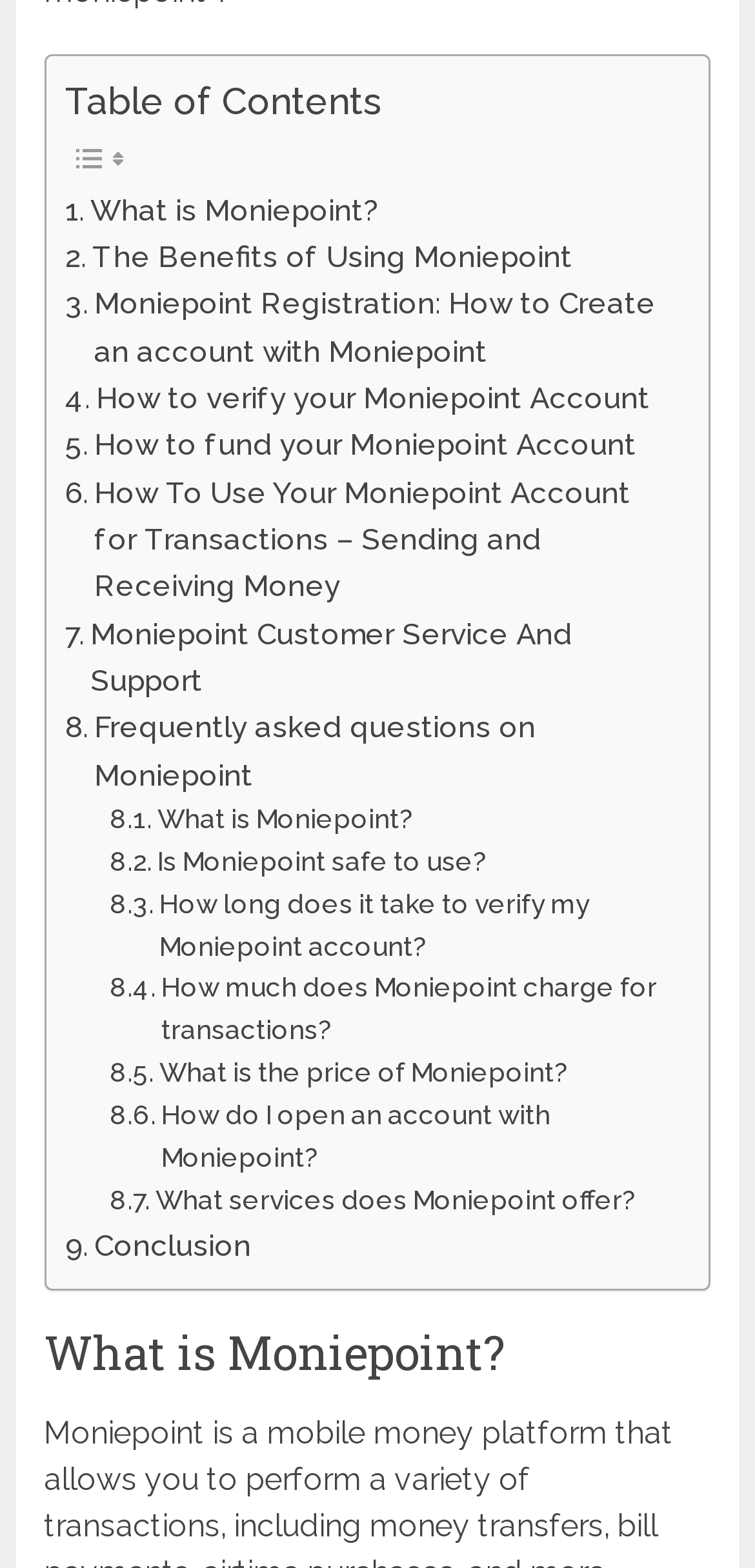Use the details in the image to answer the question thoroughly: 
What is the title of the first section?

The first section is titled 'Table of Contents' as indicated by the StaticText element with the text 'Table of Contents' at coordinates [0.087, 0.051, 0.504, 0.078].